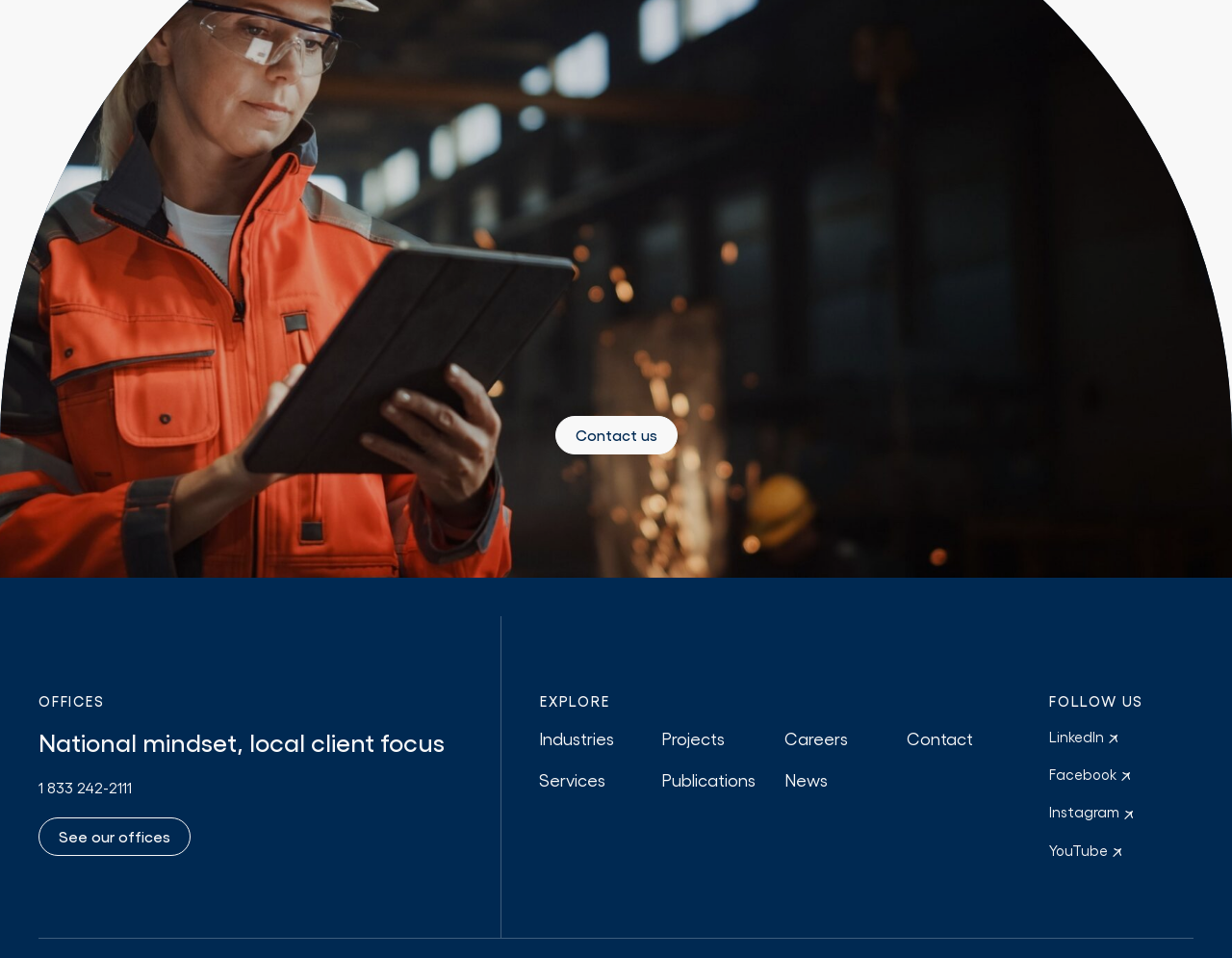Please identify the bounding box coordinates of the area that needs to be clicked to fulfill the following instruction: "See our offices."

[0.031, 0.853, 0.155, 0.894]